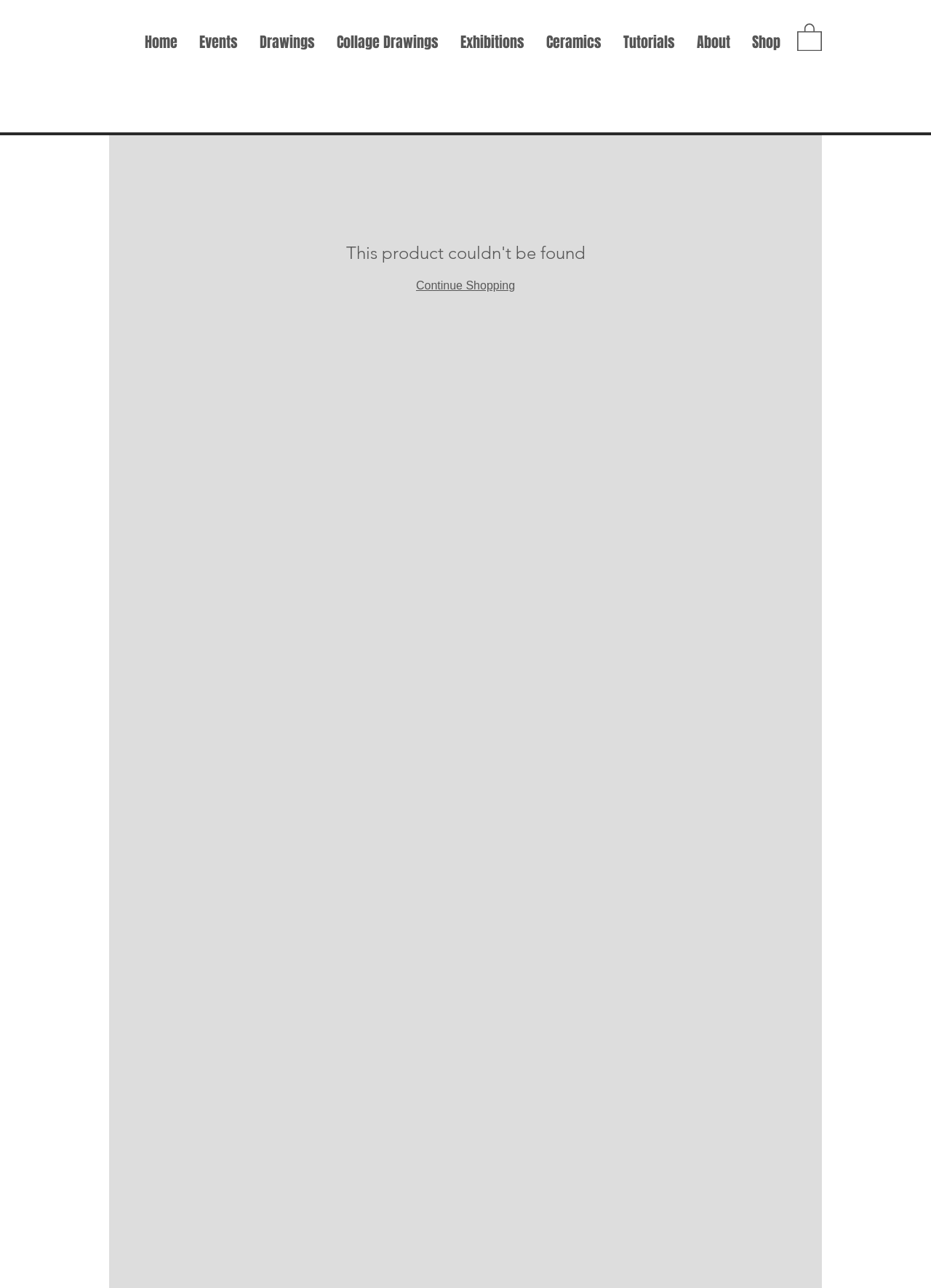Please analyze the image and provide a thorough answer to the question:
How many links are in the navigation?

I counted the number of link elements under the navigation element and found 9 links: 'Home', 'Events', 'Drawings', 'Collage Drawings', 'Exhibitions', 'Ceramics', 'Tutorials', 'About', and 'Shop'.